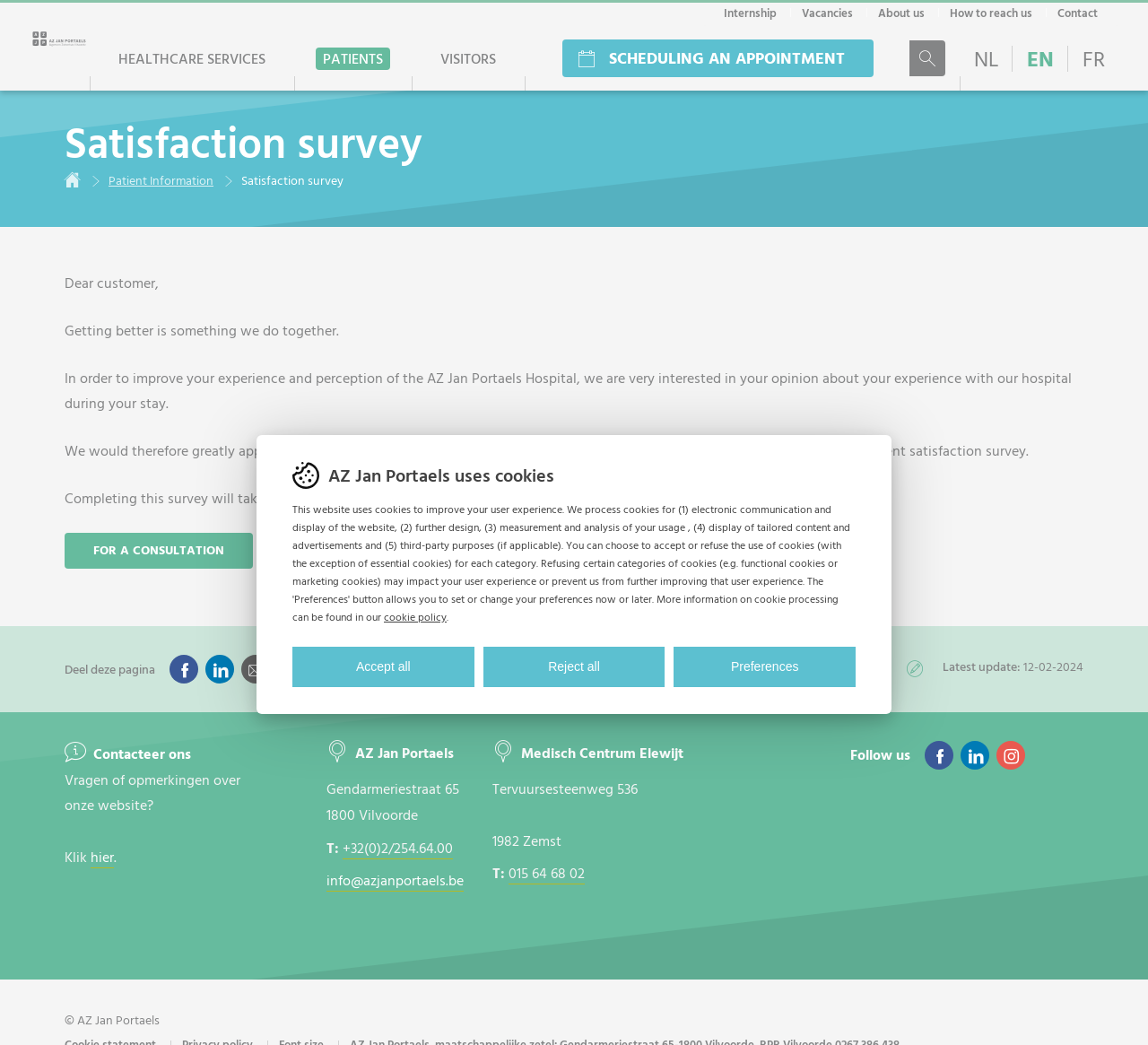Offer a thorough description of the webpage.

The webpage is a satisfaction survey for AZ Jan Portaels, a hospital. At the top, there is a navigation menu with links to "Home", "Internship", "Vacancies", "About us", "How to reach us", and "Contact". Below this, there is a main navigation menu with links to "HEALTHCARE SERVICES", "PATIENTS", "VISITORS", and "SCHEDULING AN APPOINTMENT". 

On the left side, there is a search box with a magnifying glass icon. Next to it, there are language options to switch between "NL", "EN", and "FR". 

The main content of the page is a satisfaction survey introduction, which explains that the hospital values the customer's opinion and would like them to share their remarks and/or compliments via the patient satisfaction survey. The survey is expected to take about 5 minutes to complete.

Below the introduction, there is a footer section with links to "FOR A CONSULTATION", "FOR AN ADMISSION", "FOR AN EMERGENCY VISIT", and "FOR A RADIOLOGY VISIT". 

On the right side, there are two sections. The top section has links to share the page on social media platforms like Facebook, LinkedIn, and Mail. The bottom section has contact information for the hospital, including an address, phone number, and email.

Further down, there are two articles, one for AZ Jan Portaels and another for Medisch Centrum Elewijt, with their respective addresses, phone numbers, and email addresses.

At the very bottom, there is a section about cookies used on the website, with options to customize cookie settings for essential, functional, analytical, and marketing purposes.